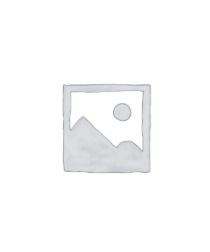Craft a detailed explanation of the image.

The image displayed is a placeholder graphic, commonly used in web design to represent where an actual image would be placed. This specific placeholder is often featured in product listings or informational sections, serving as a visual indicator for unfilled content. It may accompany the link for "Hakonechloa 'Stripe it Rich'," which is shown alongside attributes such as price and descriptions related to a category of grasses, sedges, and rushes. This placeholder hints at the visual aspect of the product, suggesting a vibrant addition to any garden or landscape design once the actual image is replaced.